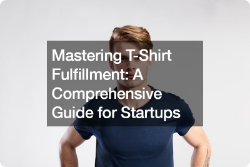What type of businesses is the content tailored for?
Provide a detailed and extensive answer to the question.

The title 'Mastering T-Shirt Fulfillment: A Comprehensive Guide for Startups' suggests that the content is specifically designed for new businesses or startups involved in the t-shirt fulfillment industry, aiming to equip them with essential knowledge for successful business operations.